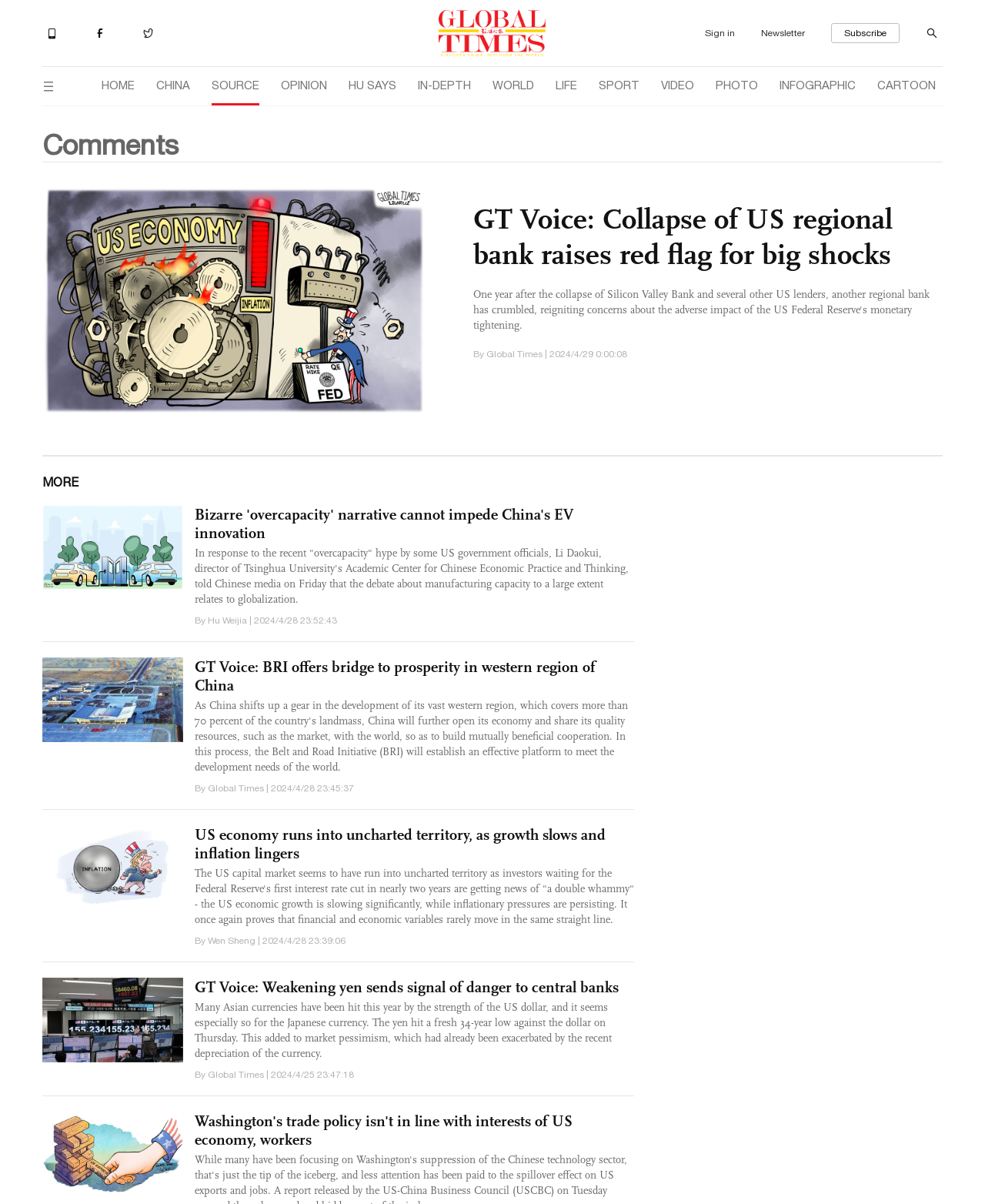Identify the bounding box coordinates of the clickable region necessary to fulfill the following instruction: "Check the 'VIDEO' section". The bounding box coordinates should be four float numbers between 0 and 1, i.e., [left, top, right, bottom].

[0.671, 0.056, 0.705, 0.085]